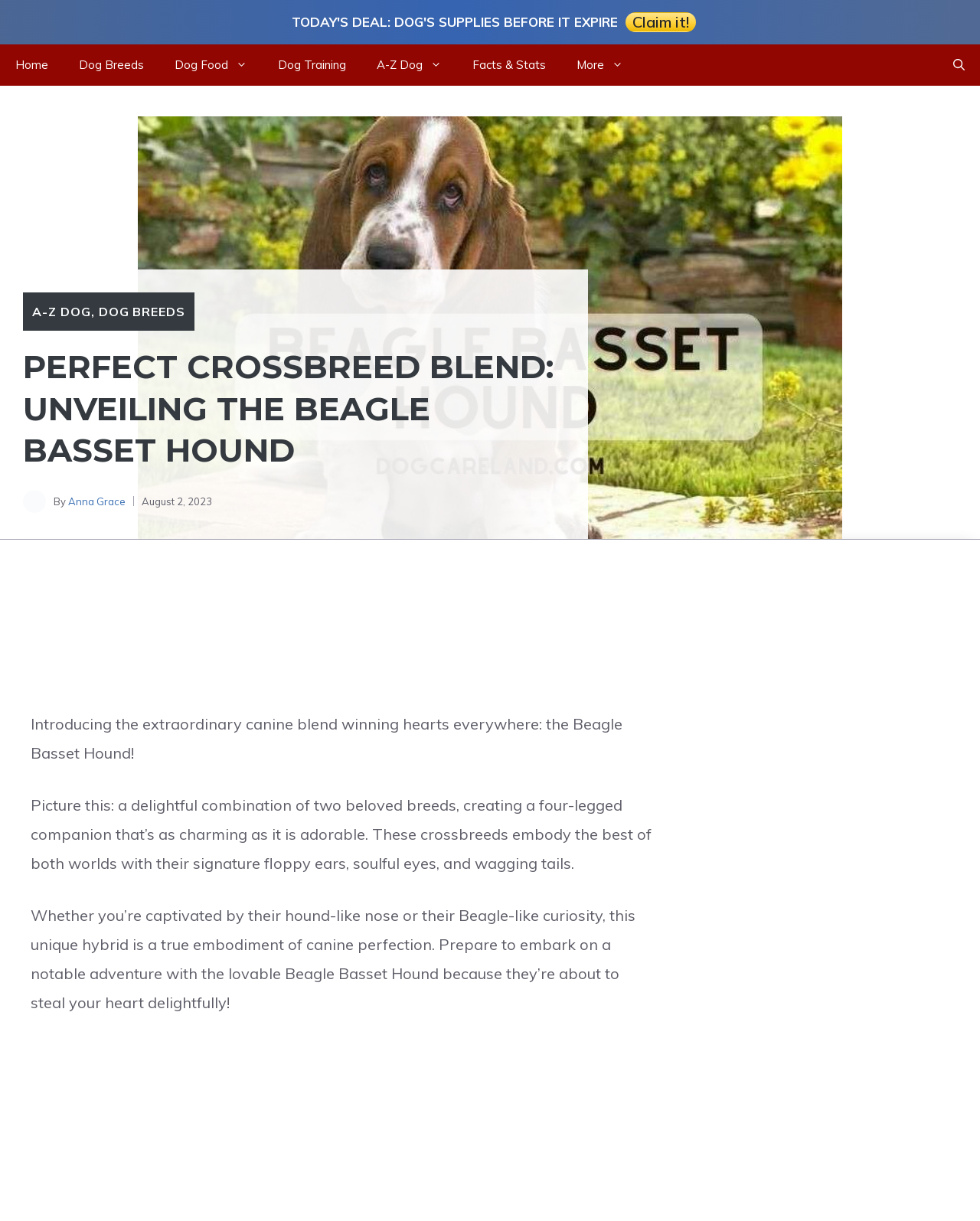Given the description A-Z Dog, predict the bounding box coordinates of the UI element. Ensure the coordinates are in the format (top-left x, top-left y, bottom-right x, bottom-right y) and all values are between 0 and 1.

[0.369, 0.036, 0.466, 0.07]